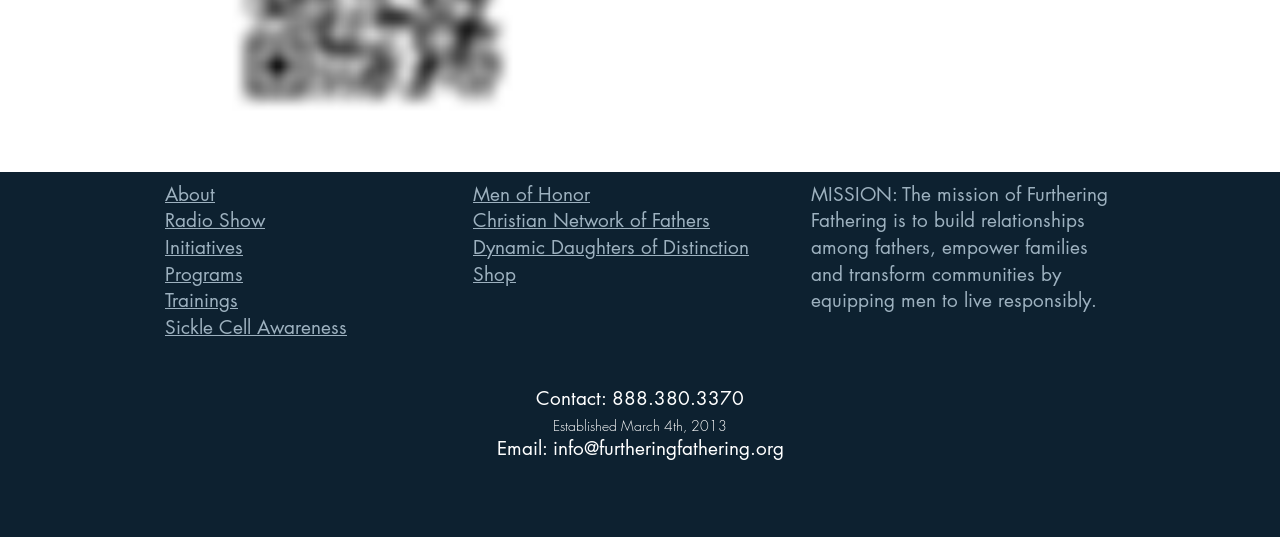What is the main navigation section?
Refer to the image and give a detailed answer to the query.

The main navigation section is located at the top of the page and is labeled as 'Slides', which contains a link to 'Slide 1'. This section appears to be the primary navigation menu for the website.